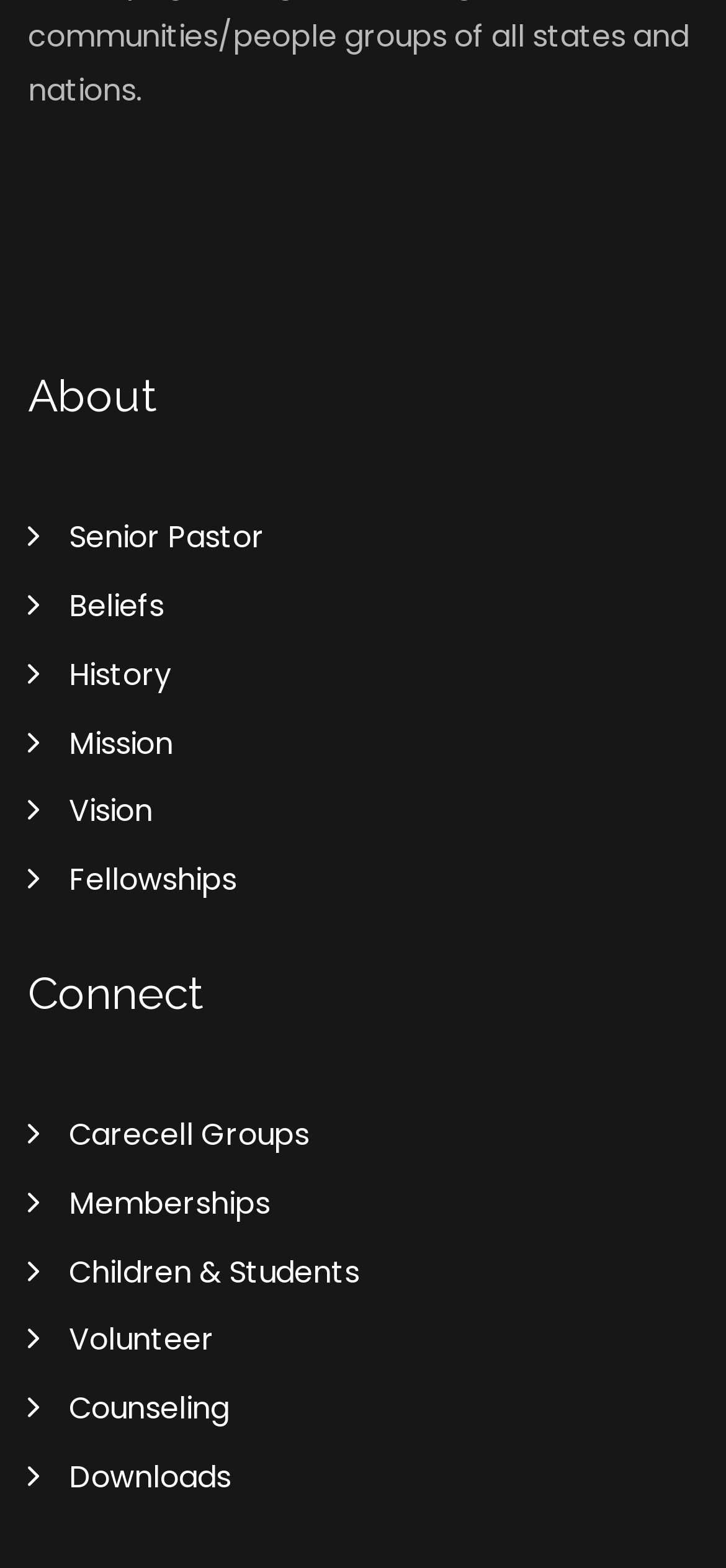Give a short answer using one word or phrase for the question:
What is the last link on the webpage?

Downloads